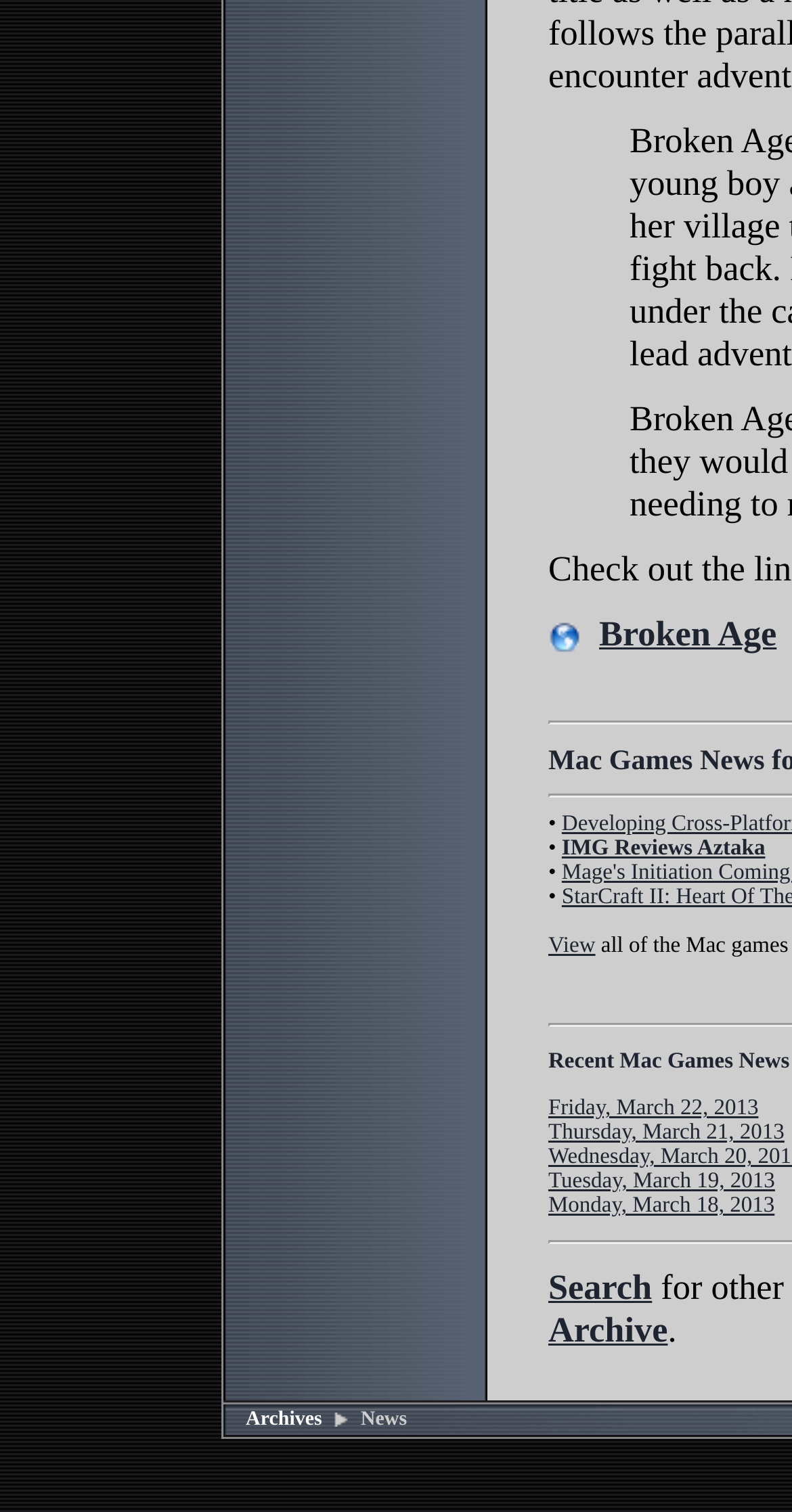What is the purpose of the 'Search' link? Refer to the image and provide a one-word or short phrase answer.

To search the website